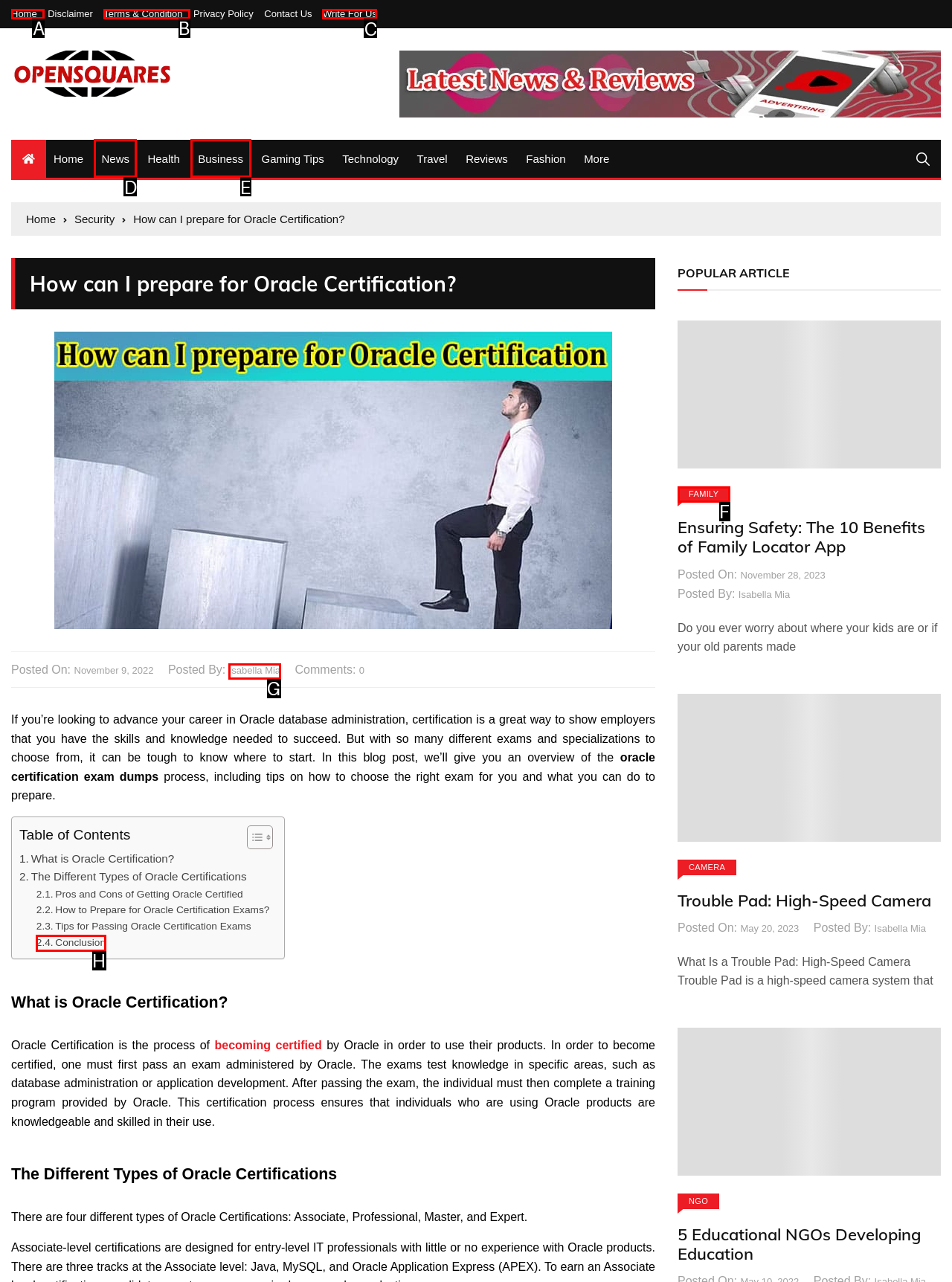Identify the HTML element to select in order to accomplish the following task: Click on the 'Write For Us' link
Reply with the letter of the chosen option from the given choices directly.

C